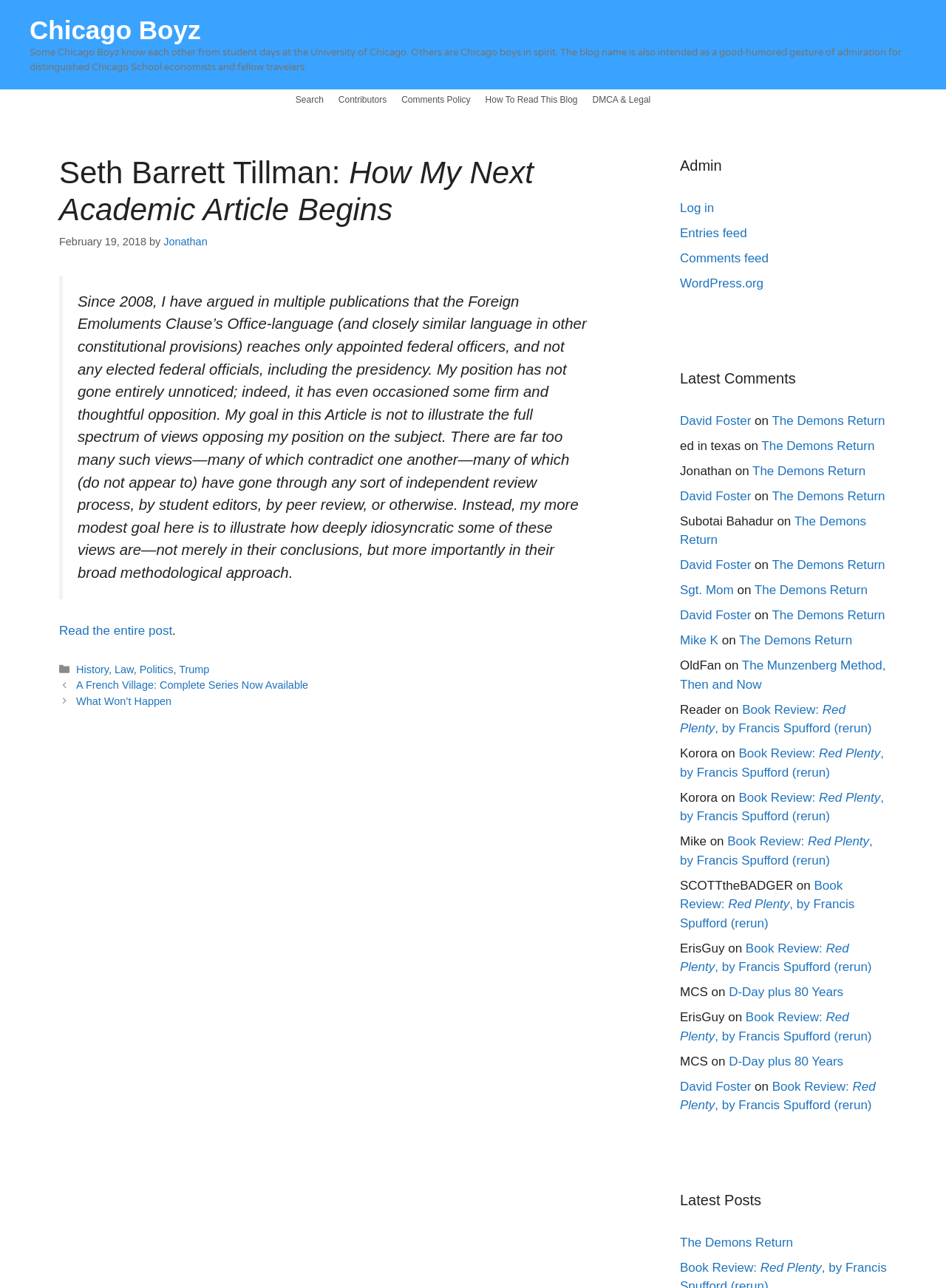Locate the bounding box coordinates of the area you need to click to fulfill this instruction: 'Search for something'. The coordinates must be in the form of four float numbers ranging from 0 to 1: [left, top, right, bottom].

None